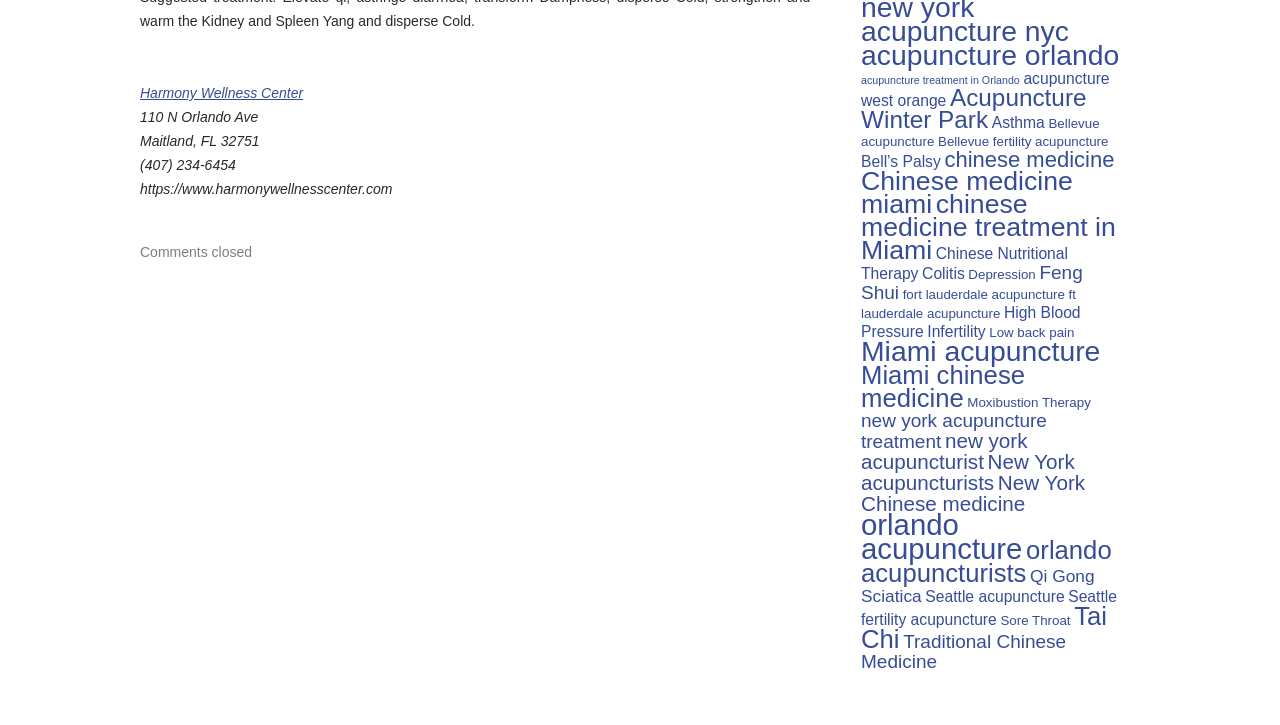Determine the bounding box for the UI element as described: "Sciatica". The coordinates should be represented as four float numbers between 0 and 1, formatted as [left, top, right, bottom].

[0.673, 0.808, 0.72, 0.836]